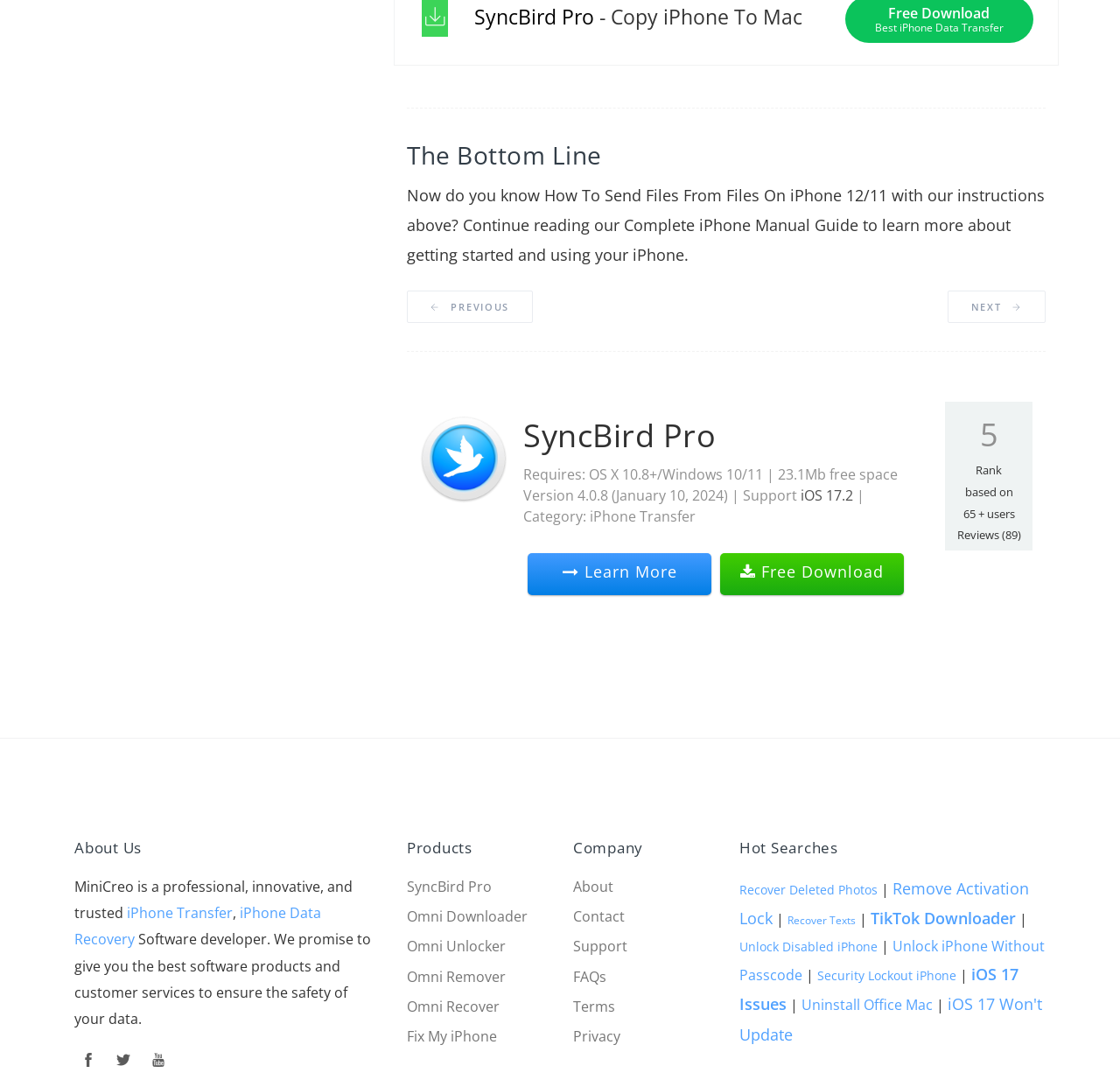Please predict the bounding box coordinates of the element's region where a click is necessary to complete the following instruction: "Check out the Hot Searches". The coordinates should be represented by four float numbers between 0 and 1, i.e., [left, top, right, bottom].

[0.66, 0.77, 0.934, 0.79]